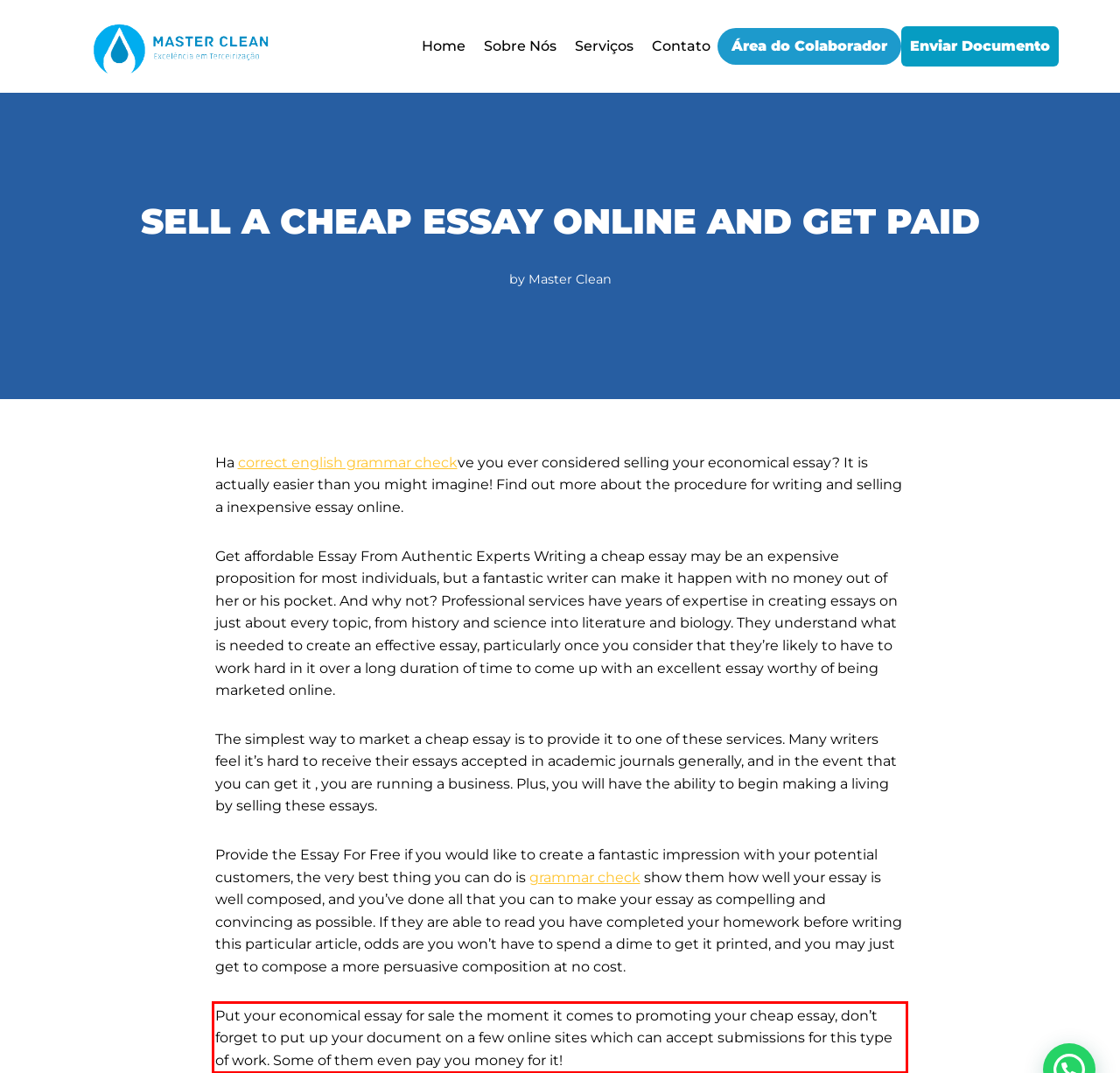Given a screenshot of a webpage, locate the red bounding box and extract the text it encloses.

Put your economical essay for sale the moment it comes to promoting your cheap essay, don’t forget to put up your document on a few online sites which can accept submissions for this type of work. Some of them even pay you money for it!